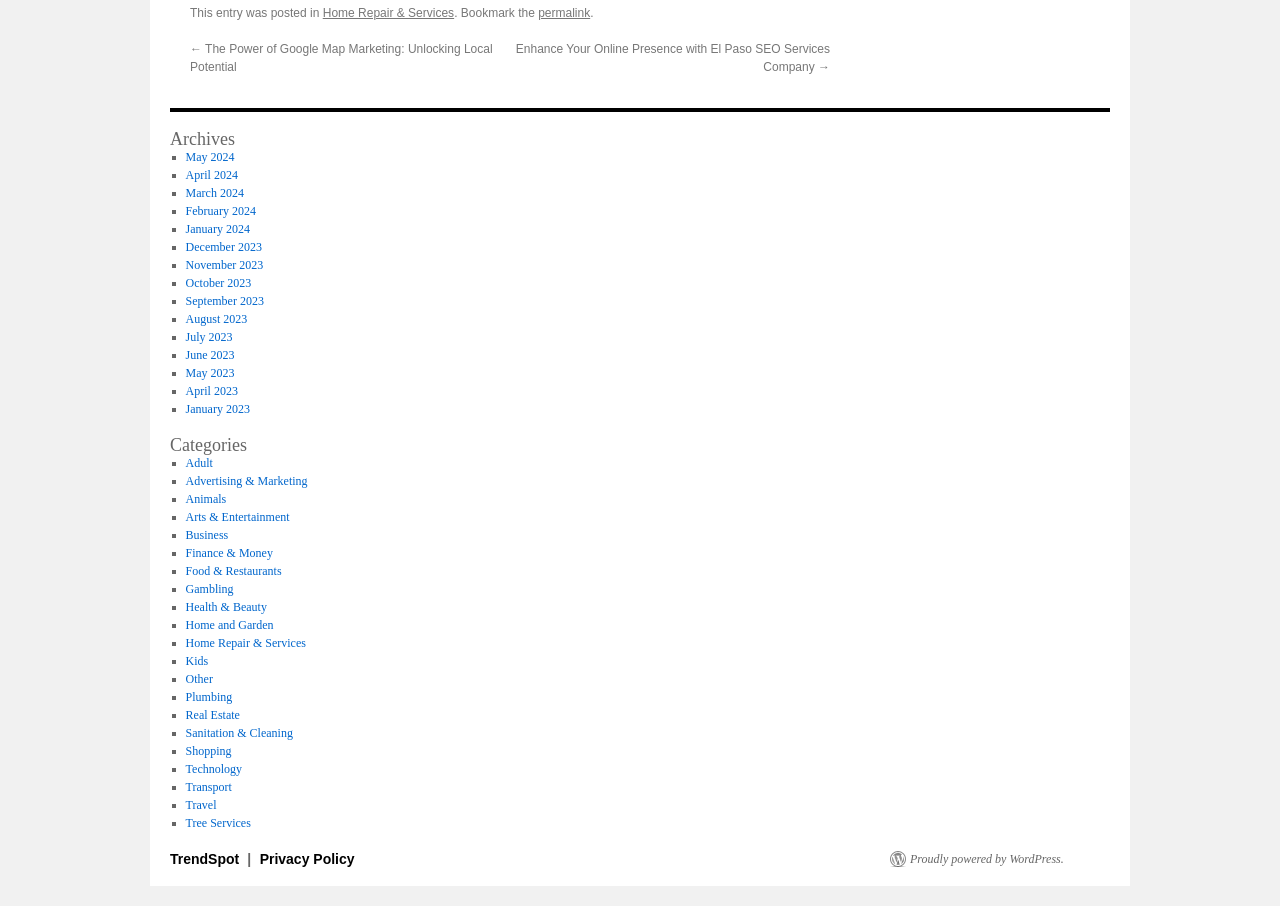Determine the bounding box coordinates of the element that should be clicked to execute the following command: "Click on the 'Home Repair & Services' link".

[0.252, 0.006, 0.355, 0.022]